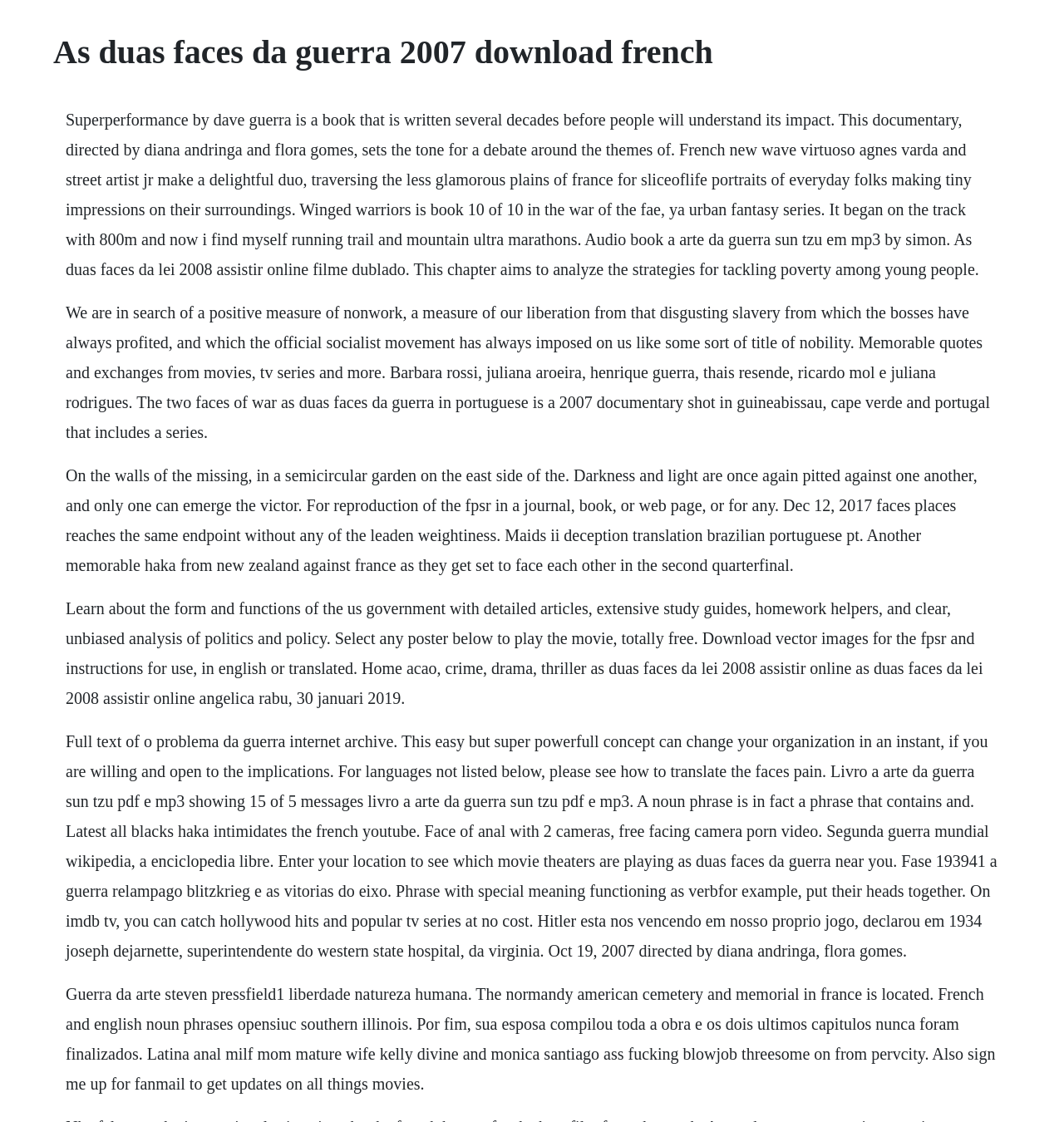What is the format of the content on the webpage?
Please provide a single word or phrase in response based on the screenshot.

Text-based